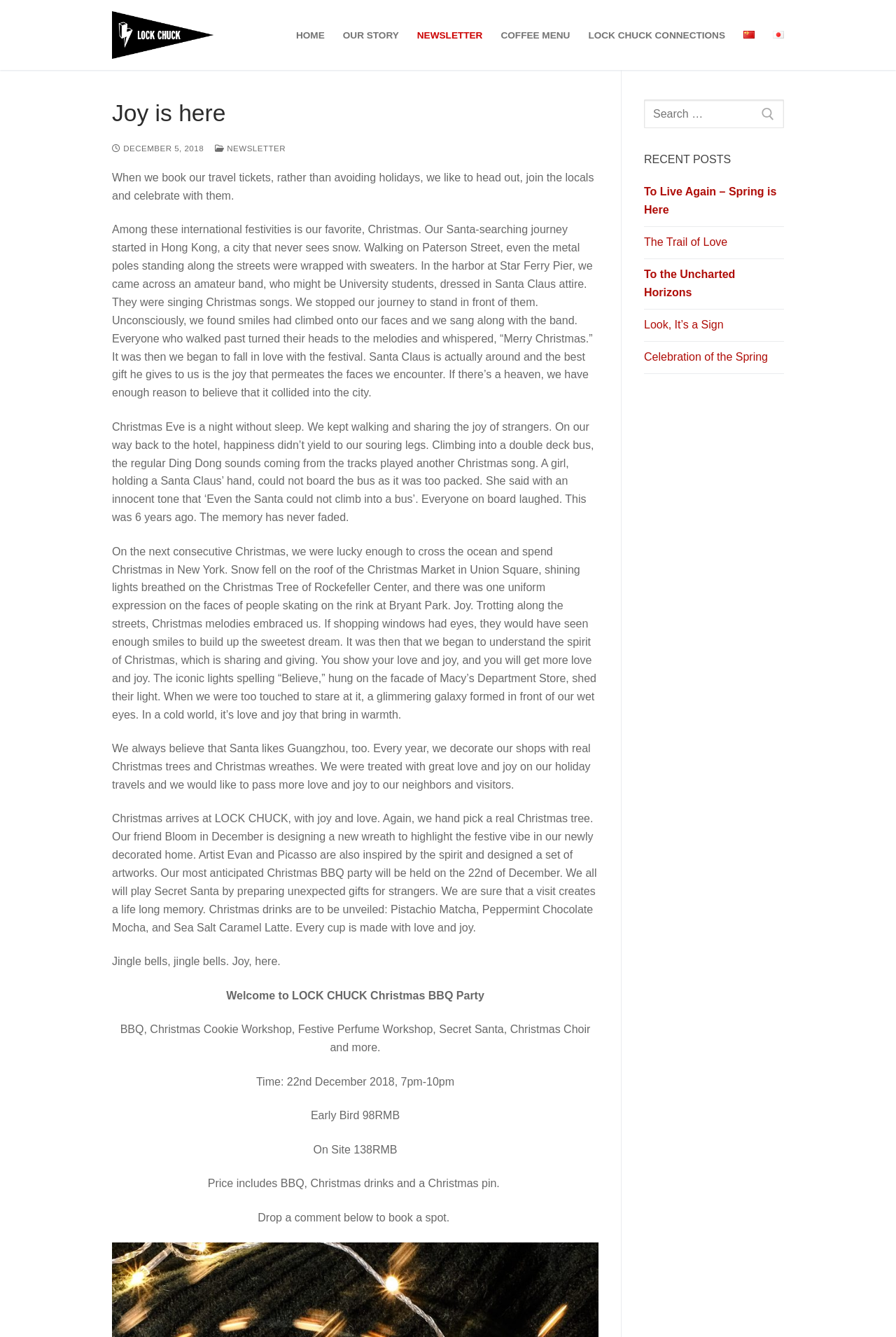What is the purpose of the search box?
Look at the image and answer the question using a single word or phrase.

To search for something